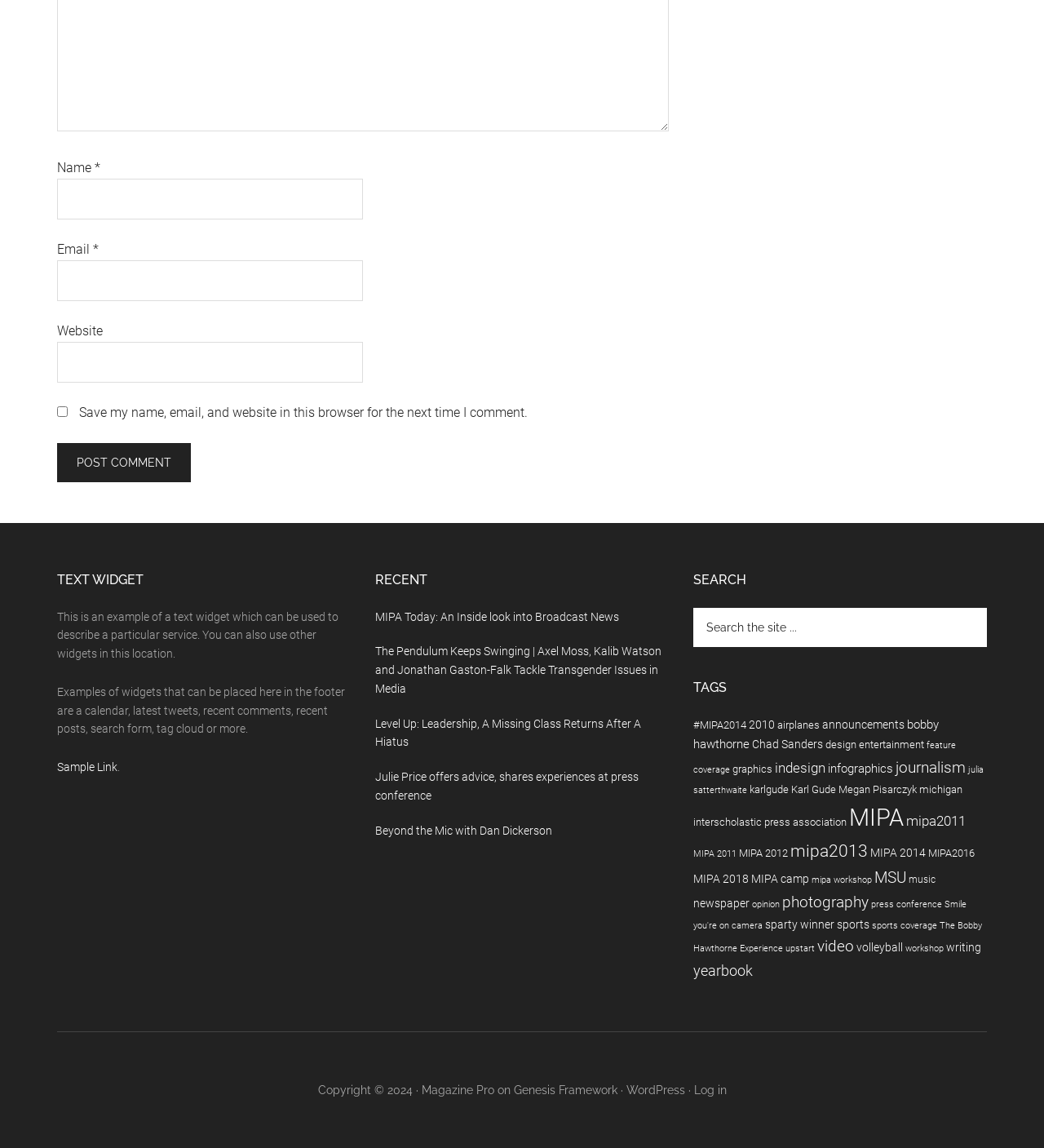Please identify the bounding box coordinates of the clickable element to fulfill the following instruction: "Post a comment". The coordinates should be four float numbers between 0 and 1, i.e., [left, top, right, bottom].

[0.055, 0.386, 0.183, 0.42]